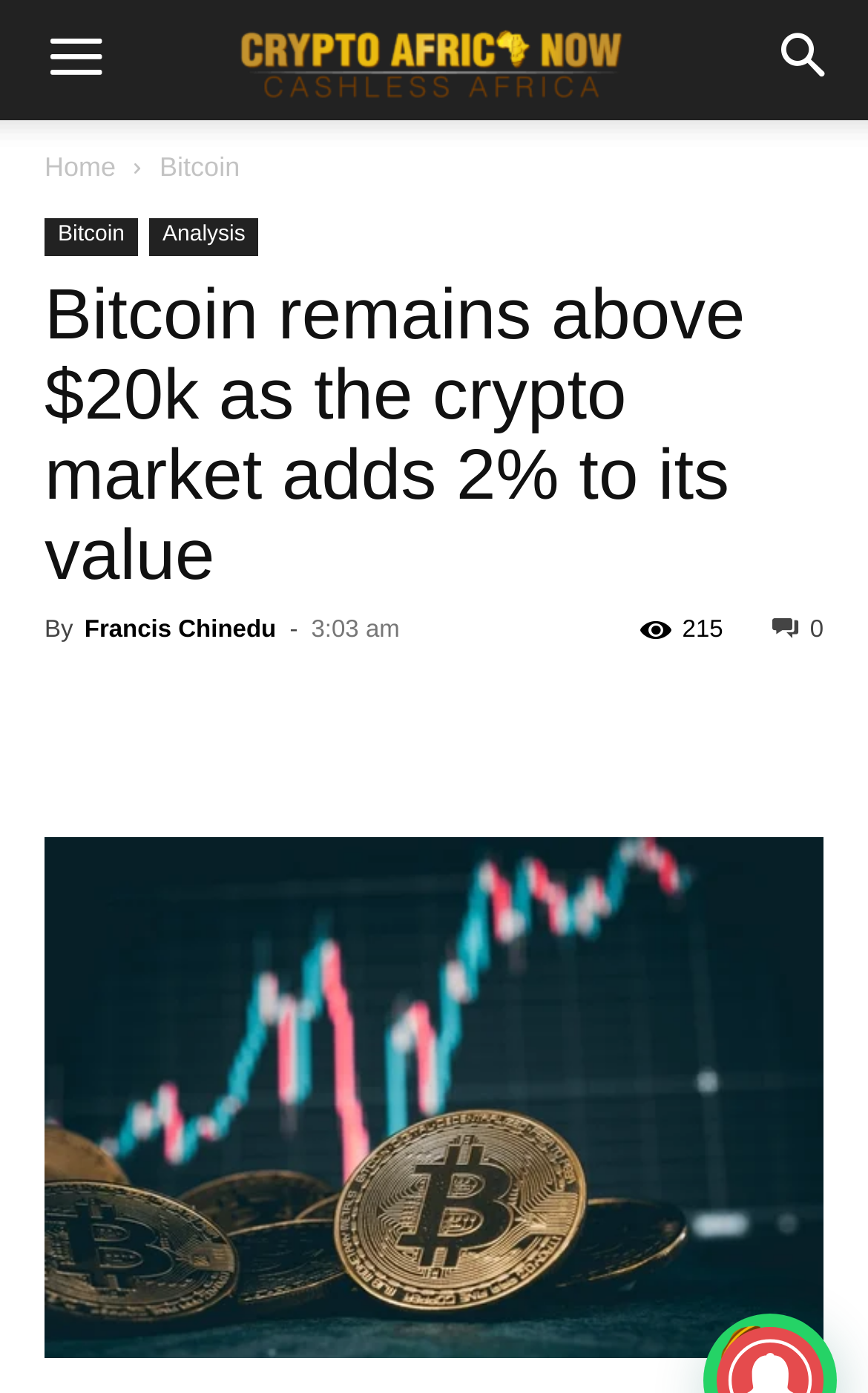Find the bounding box coordinates of the element to click in order to complete this instruction: "Go to the home page". The bounding box coordinates must be four float numbers between 0 and 1, denoted as [left, top, right, bottom].

[0.051, 0.109, 0.133, 0.131]